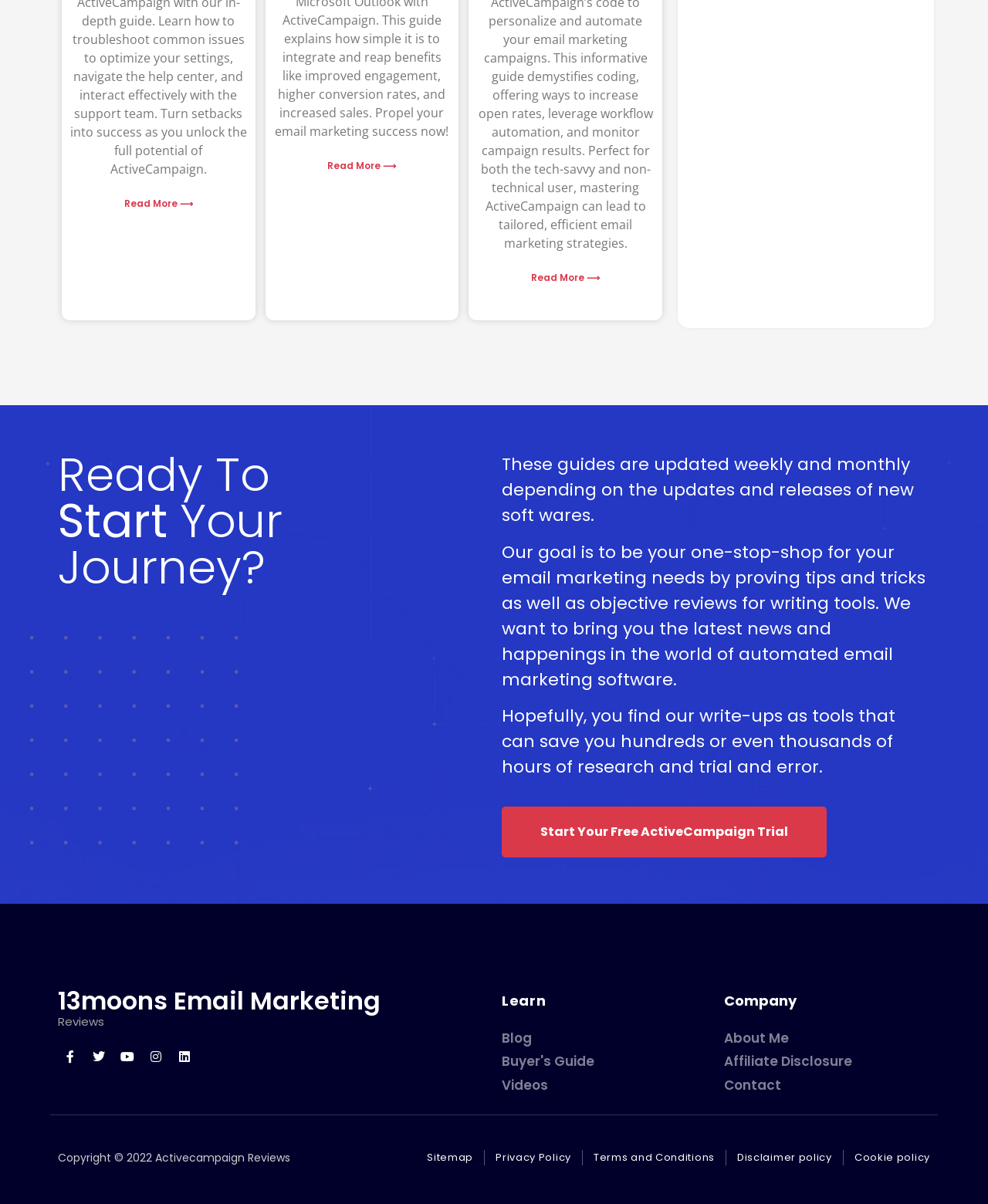Determine the bounding box coordinates of the UI element described by: "13moons Email Marketing".

[0.059, 0.816, 0.385, 0.845]